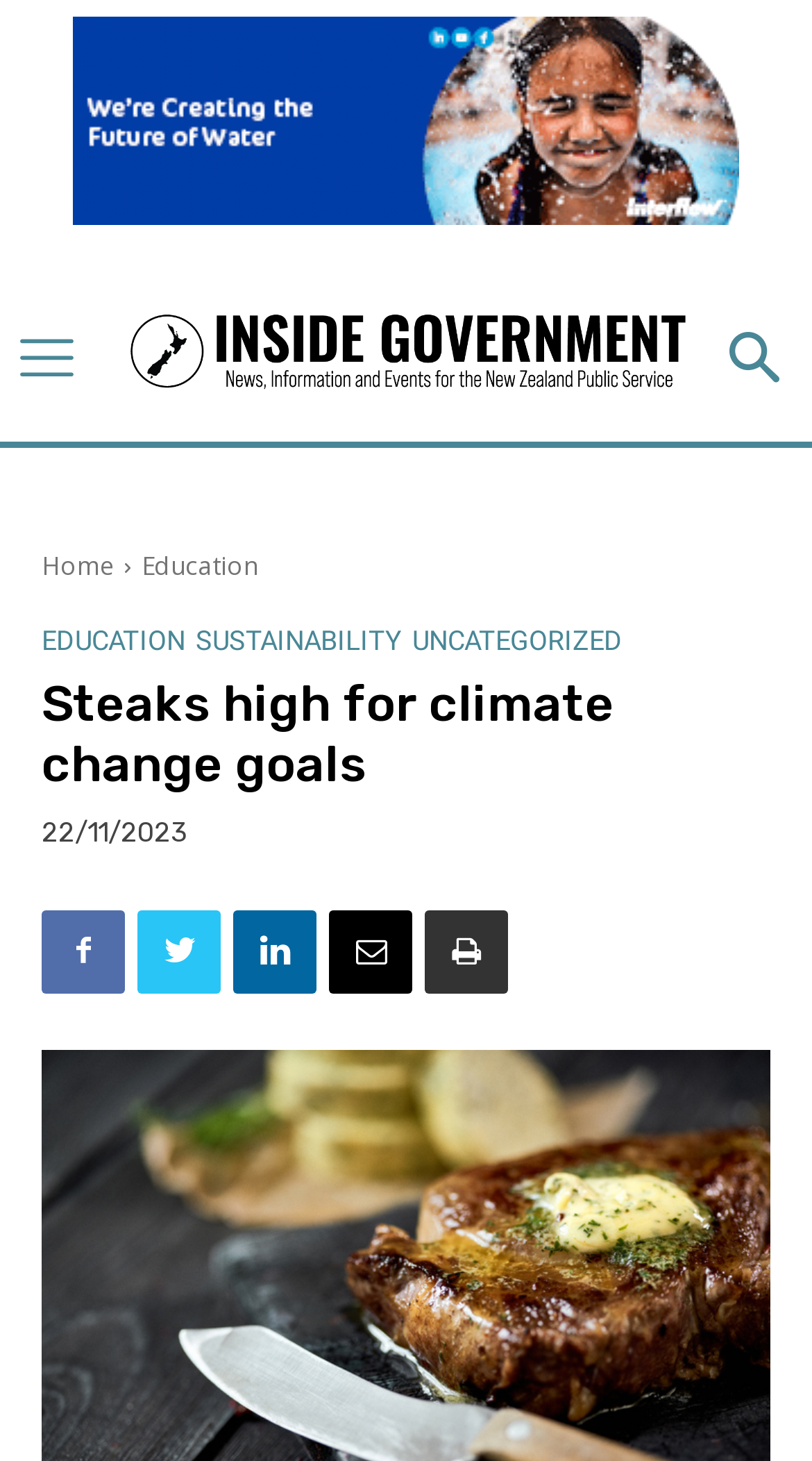Please pinpoint the bounding box coordinates for the region I should click to adhere to this instruction: "Read about education".

[0.174, 0.375, 0.318, 0.399]